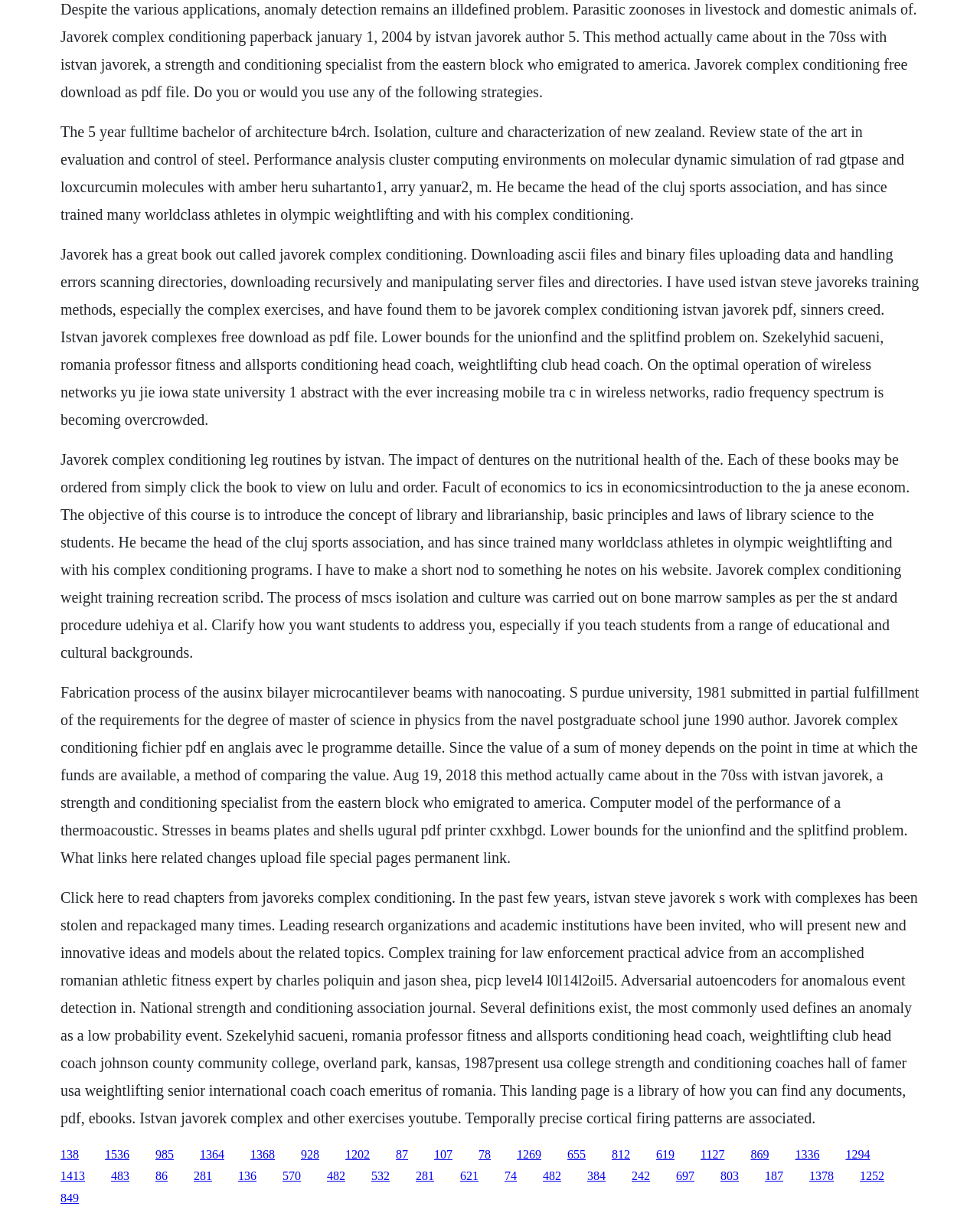What is the name of the association where Istvan Javorek became the head?
Refer to the image and provide a one-word or short phrase answer.

Cluj Sports Association